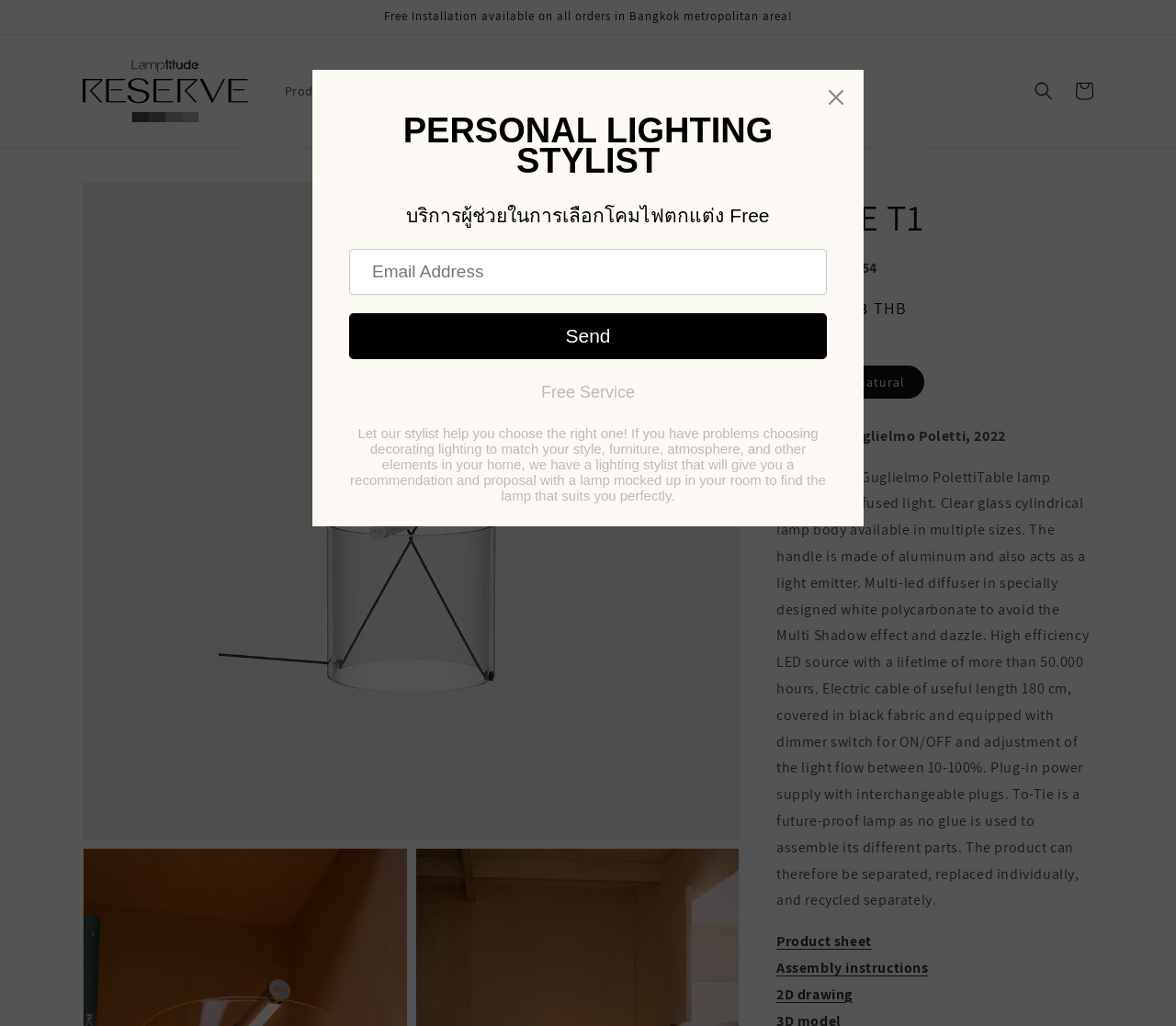Point out the bounding box coordinates of the section to click in order to follow this instruction: "Click on the Products button".

[0.232, 0.07, 0.309, 0.108]